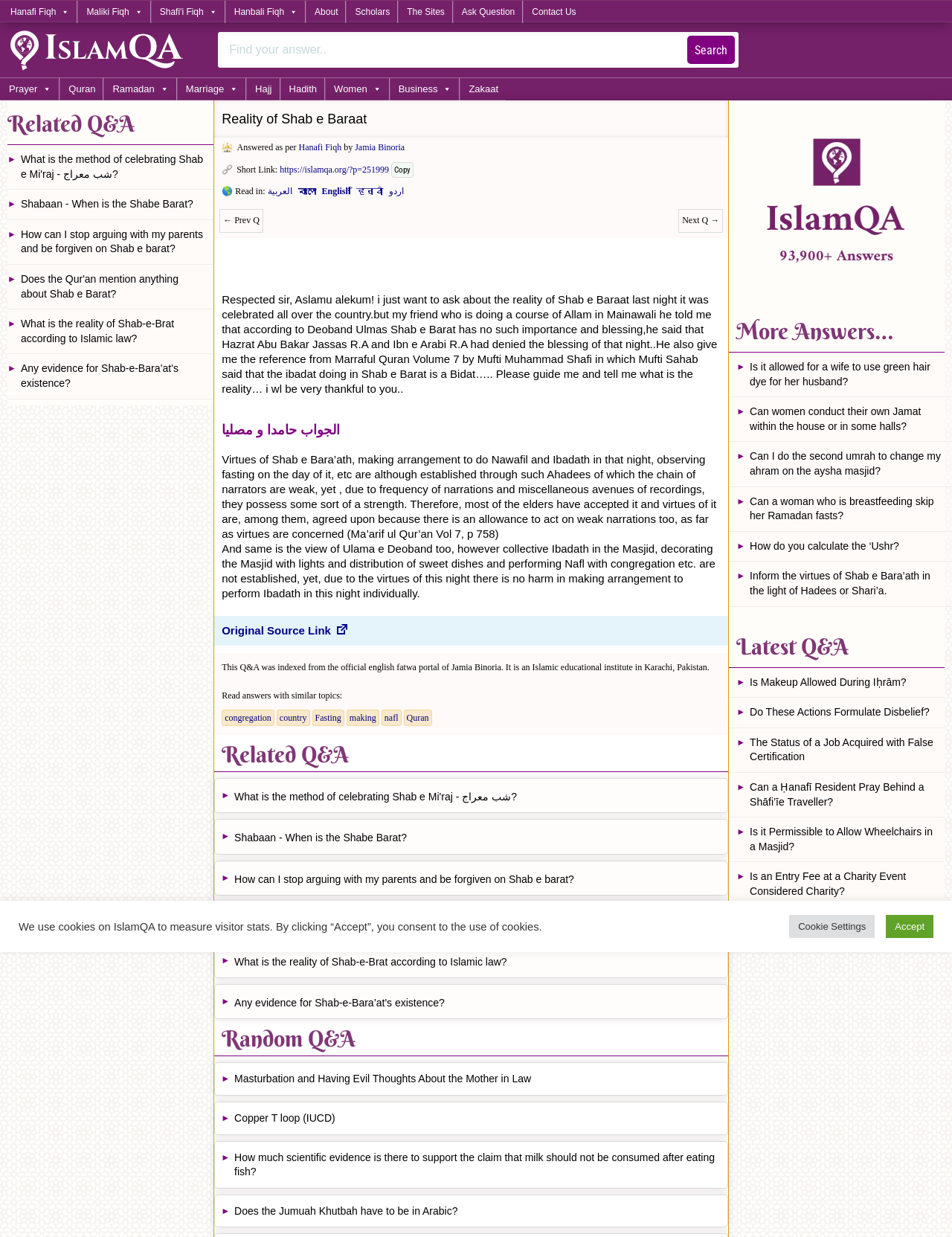Kindly determine the bounding box coordinates of the area that needs to be clicked to fulfill this instruction: "Copy the short link".

[0.411, 0.131, 0.434, 0.144]